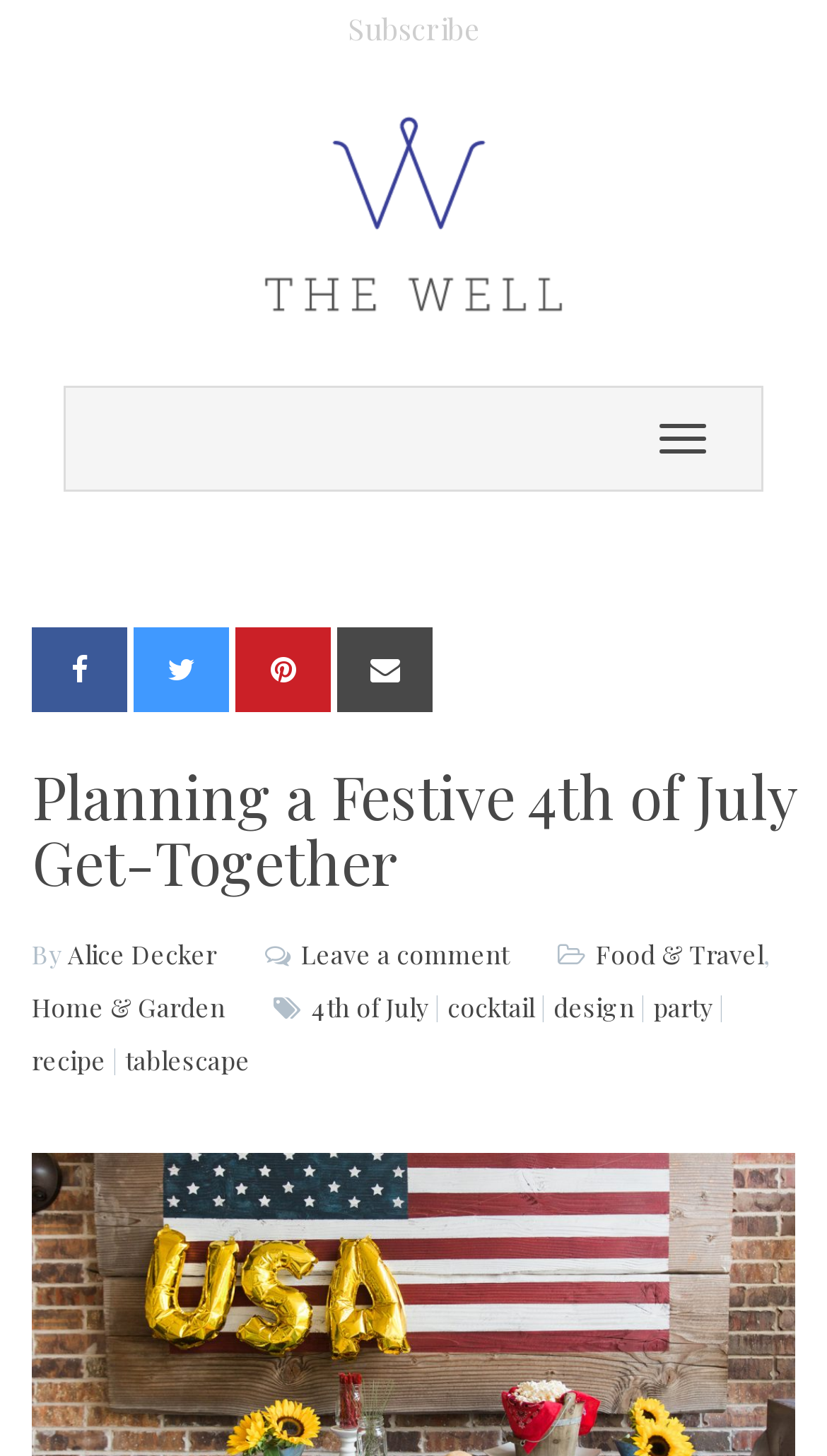What is the category of the article '4th of July'?
Use the information from the image to give a detailed answer to the question.

The categories of the article can be found by looking at the header section of the webpage, where it says 'Food & Travel, Home & Garden'.